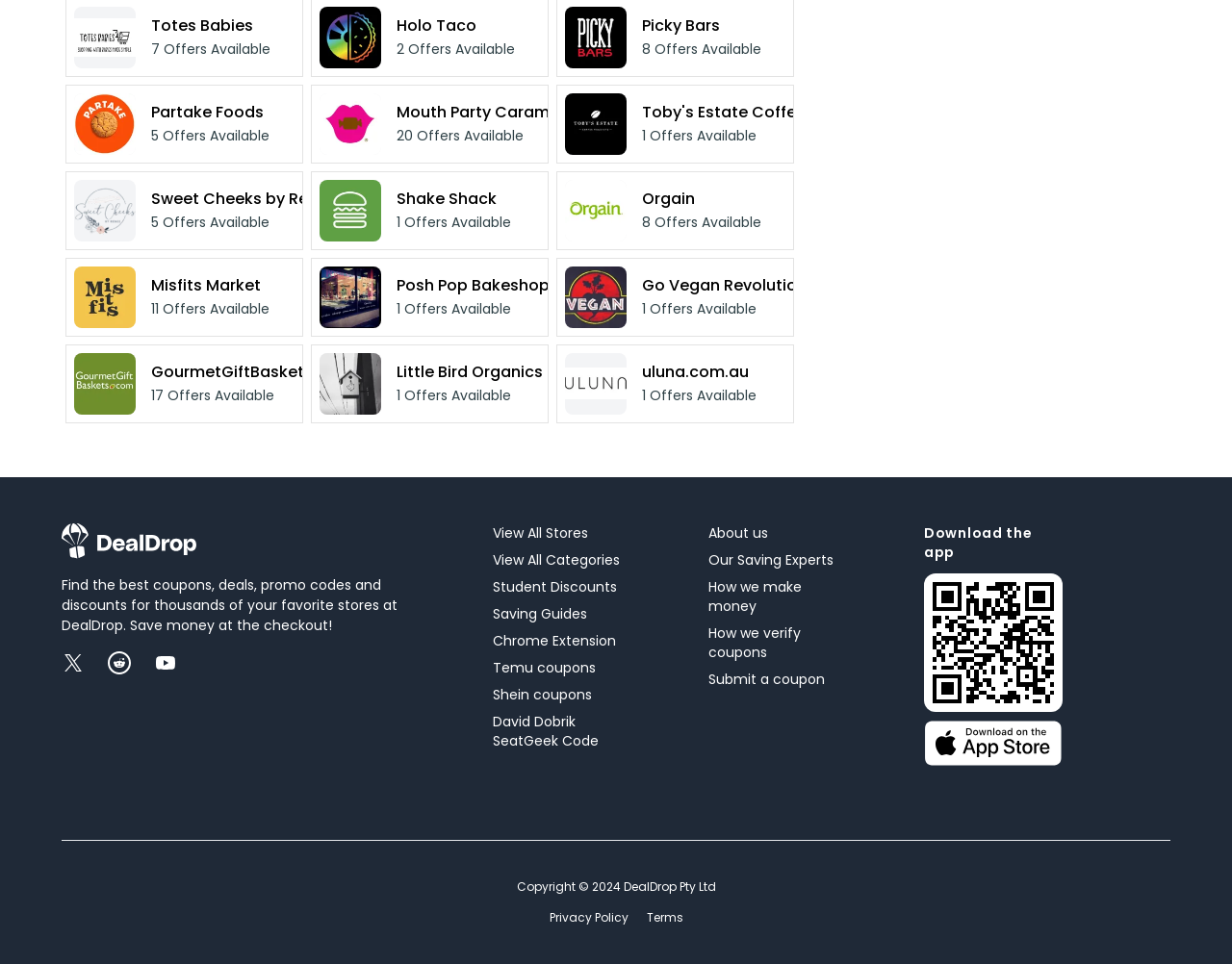What is the link below the 'GourmetGiftBaskets.com Logo'?
Use the image to answer the question with a single word or phrase.

GourmetGiftBaskets.com